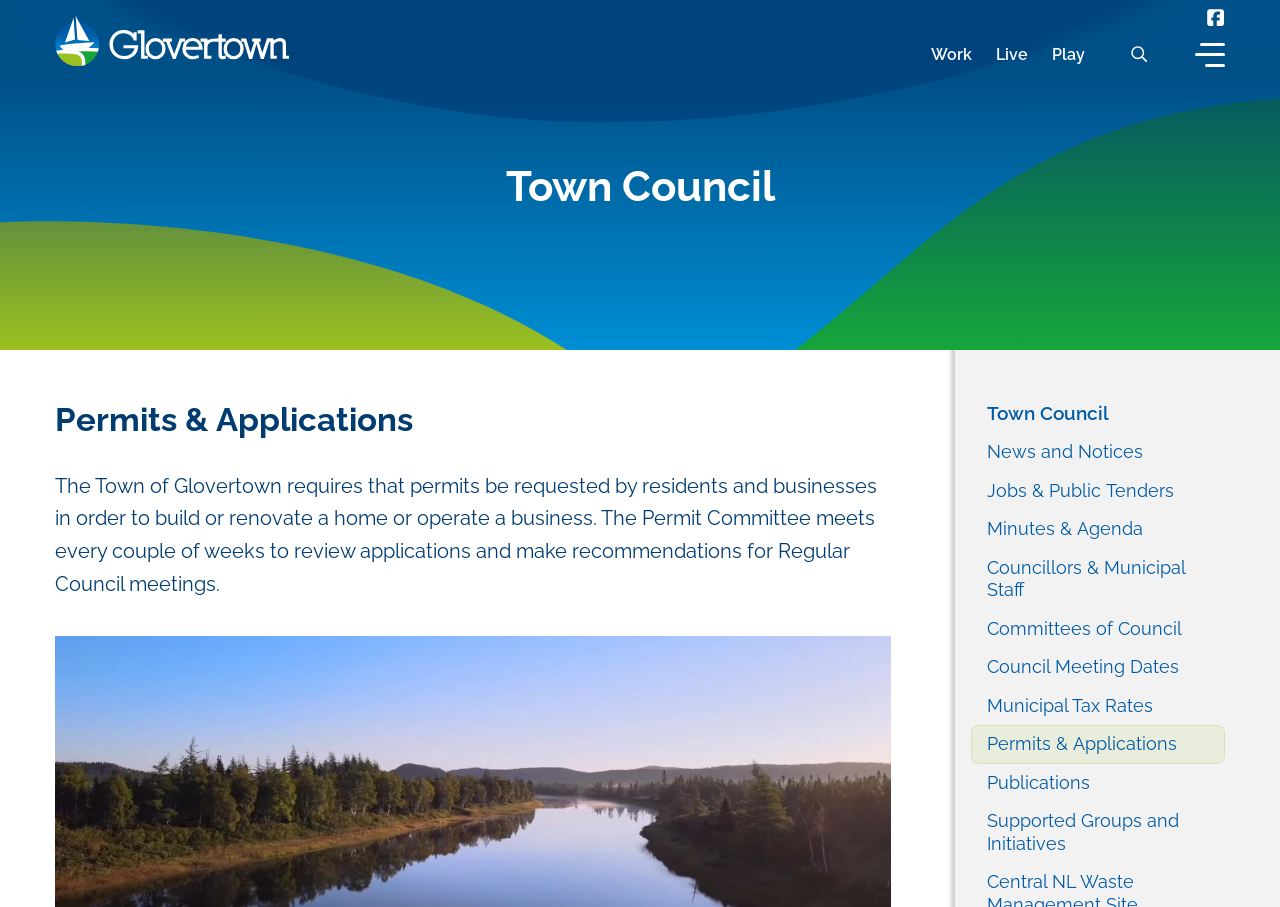Specify the bounding box coordinates of the area to click in order to execute this command: 'Search for something'. The coordinates should consist of four float numbers ranging from 0 to 1, and should be formatted as [left, top, right, bottom].

[0.255, 0.697, 0.745, 0.746]